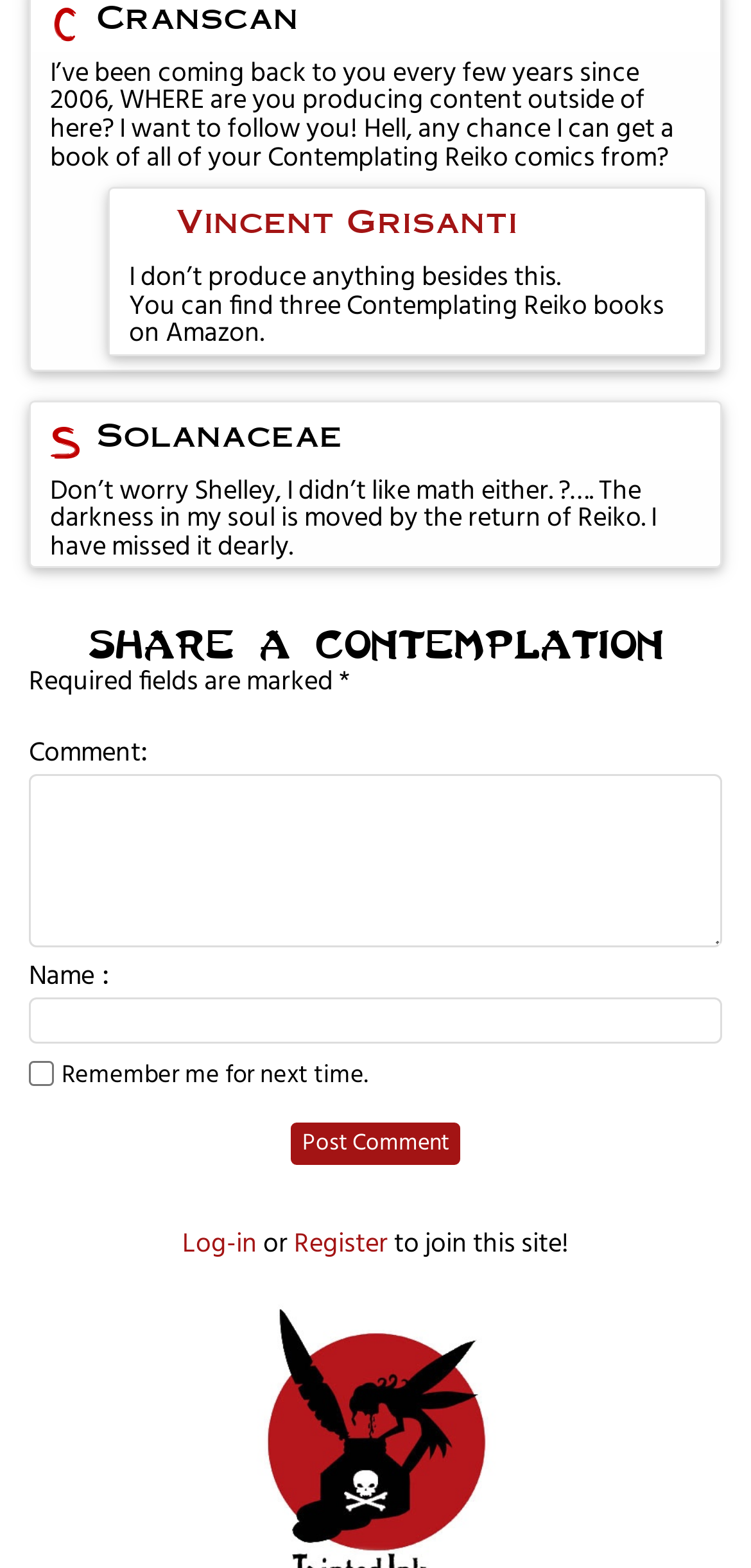Using the given description, provide the bounding box coordinates formatted as (top-left x, top-left y, bottom-right x, bottom-right y), with all values being floating point numbers between 0 and 1. Description: parent_node: Comment: name="comment"

[0.038, 0.493, 0.962, 0.604]